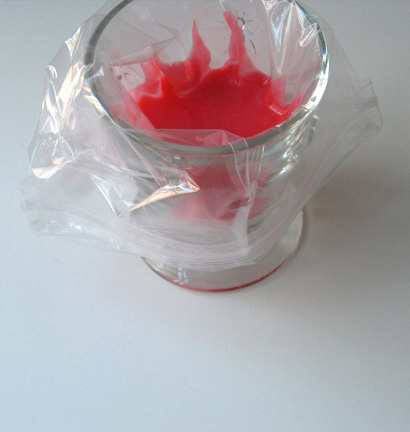What is the texture of the frosting?
Please give a detailed and elaborate answer to the question.

The caption describes the frosting as having a glossy and smooth texture, which suggests that it has been mixed with powdered sugar and milk as per the accompanying instructions.